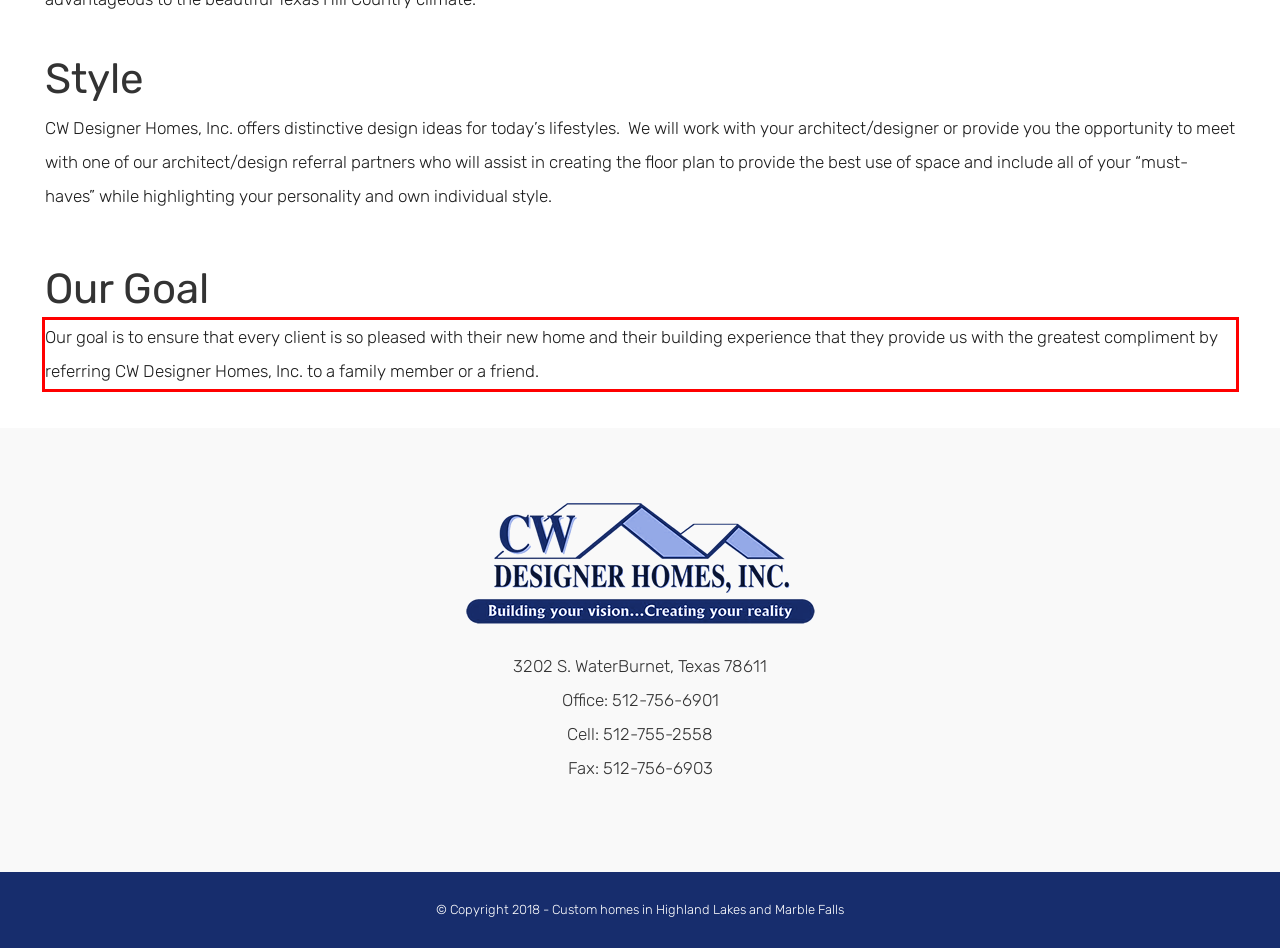Identify the text inside the red bounding box in the provided webpage screenshot and transcribe it.

Our goal is to ensure that every client is so pleased with their new home and their building experience that they provide us with the greatest compliment by referring CW Designer Homes, Inc. to a family member or a friend.